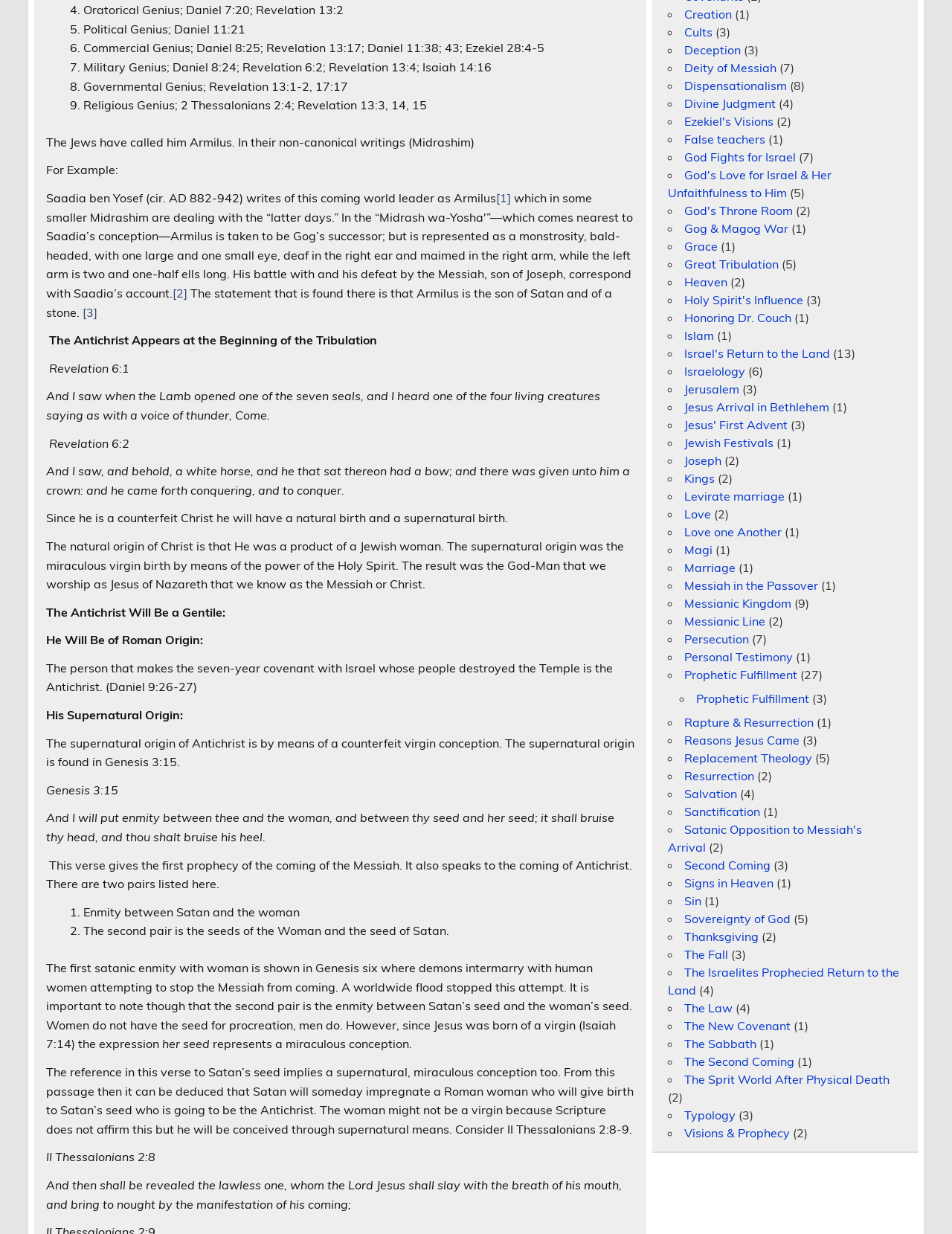What is the title of the first prophecy mentioned?
From the screenshot, provide a brief answer in one word or phrase.

Genesis 3:15